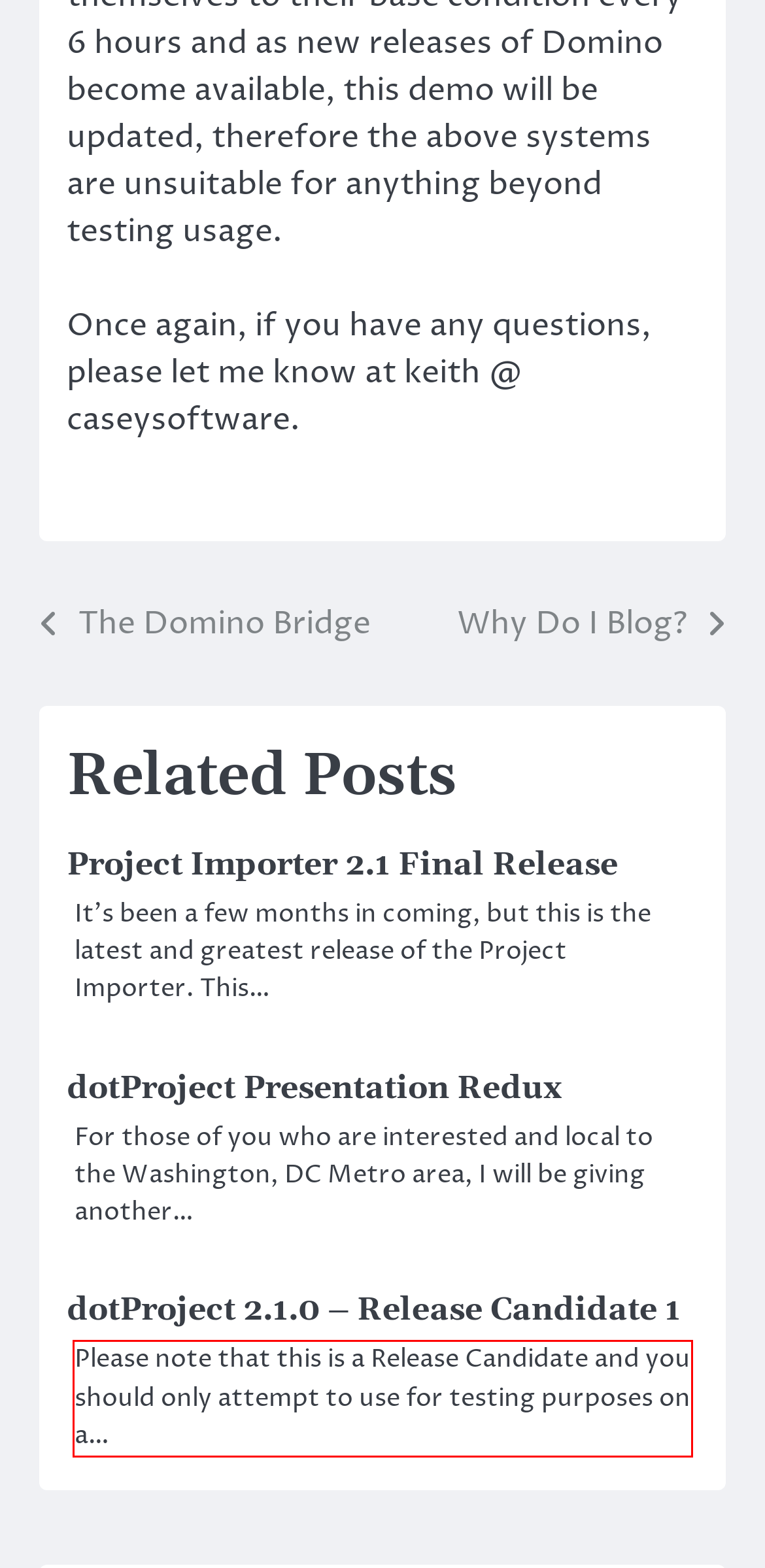Look at the provided screenshot of the webpage and perform OCR on the text within the red bounding box.

Please note that this is a Release Candidate and you should only attempt to use for testing purposes on a…